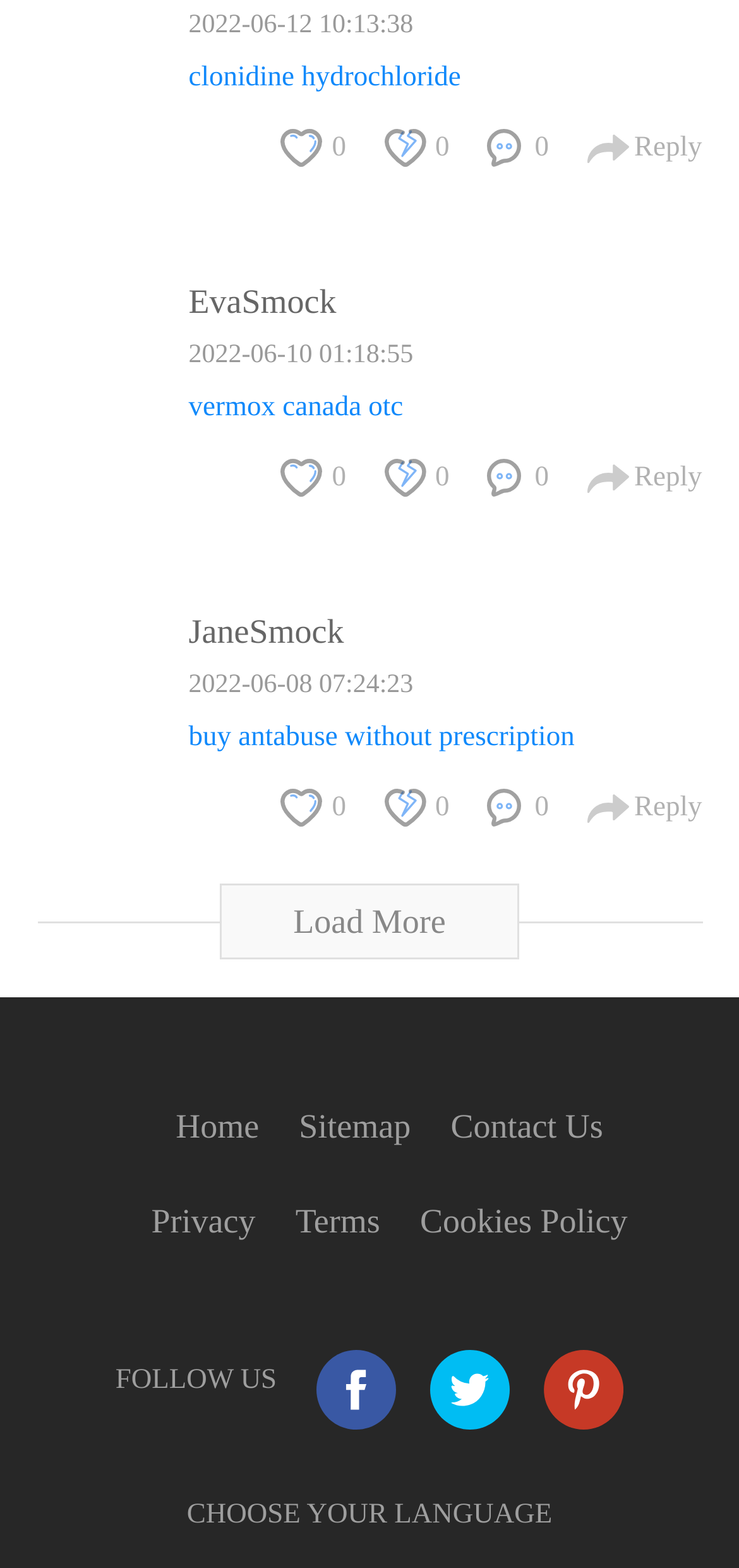What is the date of the first post?
Using the image, answer in one word or phrase.

2022-06-12